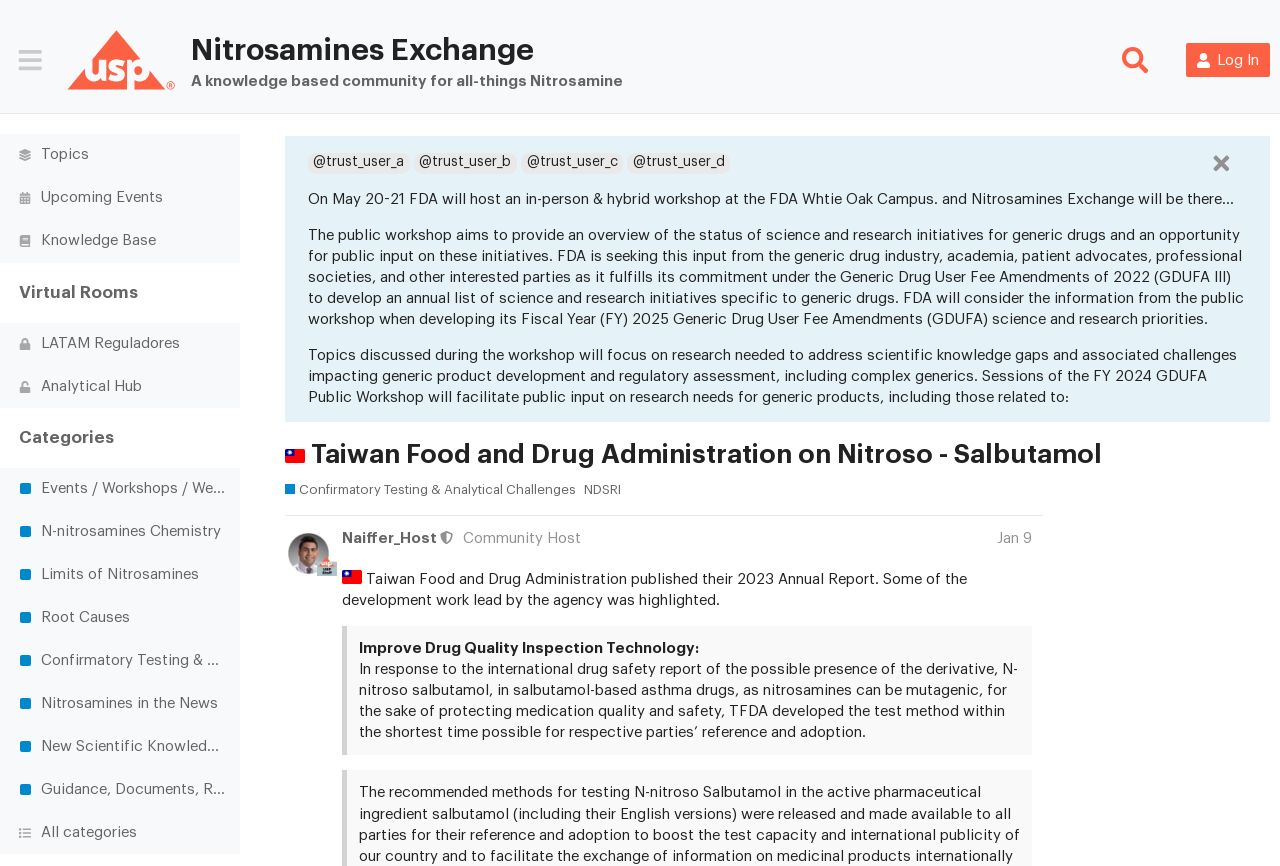Please find the bounding box for the UI element described by: "Events / Workshops / Webinars".

[0.0, 0.541, 0.188, 0.589]